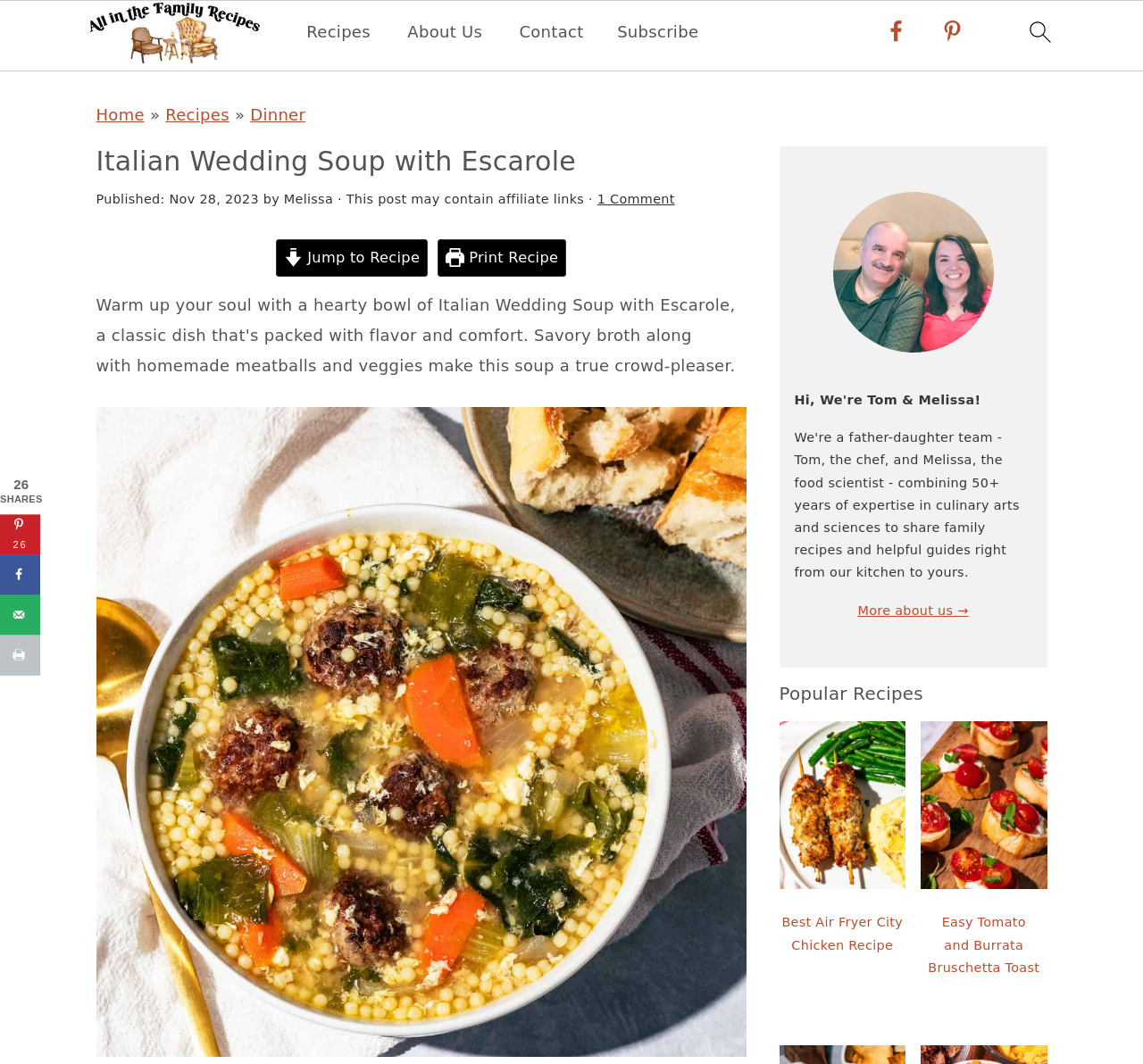Please determine the bounding box coordinates of the clickable area required to carry out the following instruction: "search". The coordinates must be four float numbers between 0 and 1, represented as [left, top, right, bottom].

[0.891, 0.009, 0.93, 0.06]